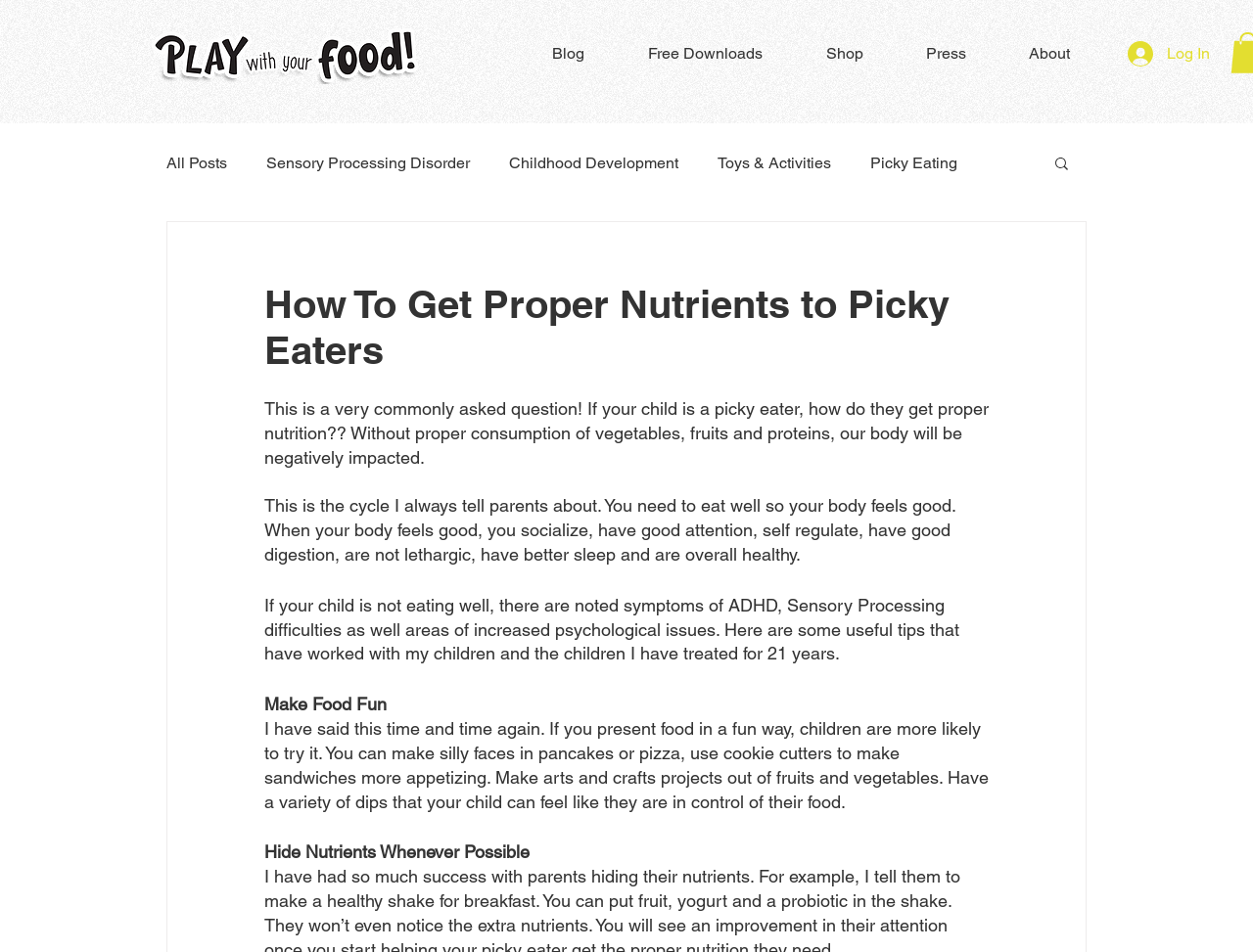Please specify the coordinates of the bounding box for the element that should be clicked to carry out this instruction: "Click the 'Search' button". The coordinates must be four float numbers between 0 and 1, formatted as [left, top, right, bottom].

[0.84, 0.162, 0.855, 0.184]